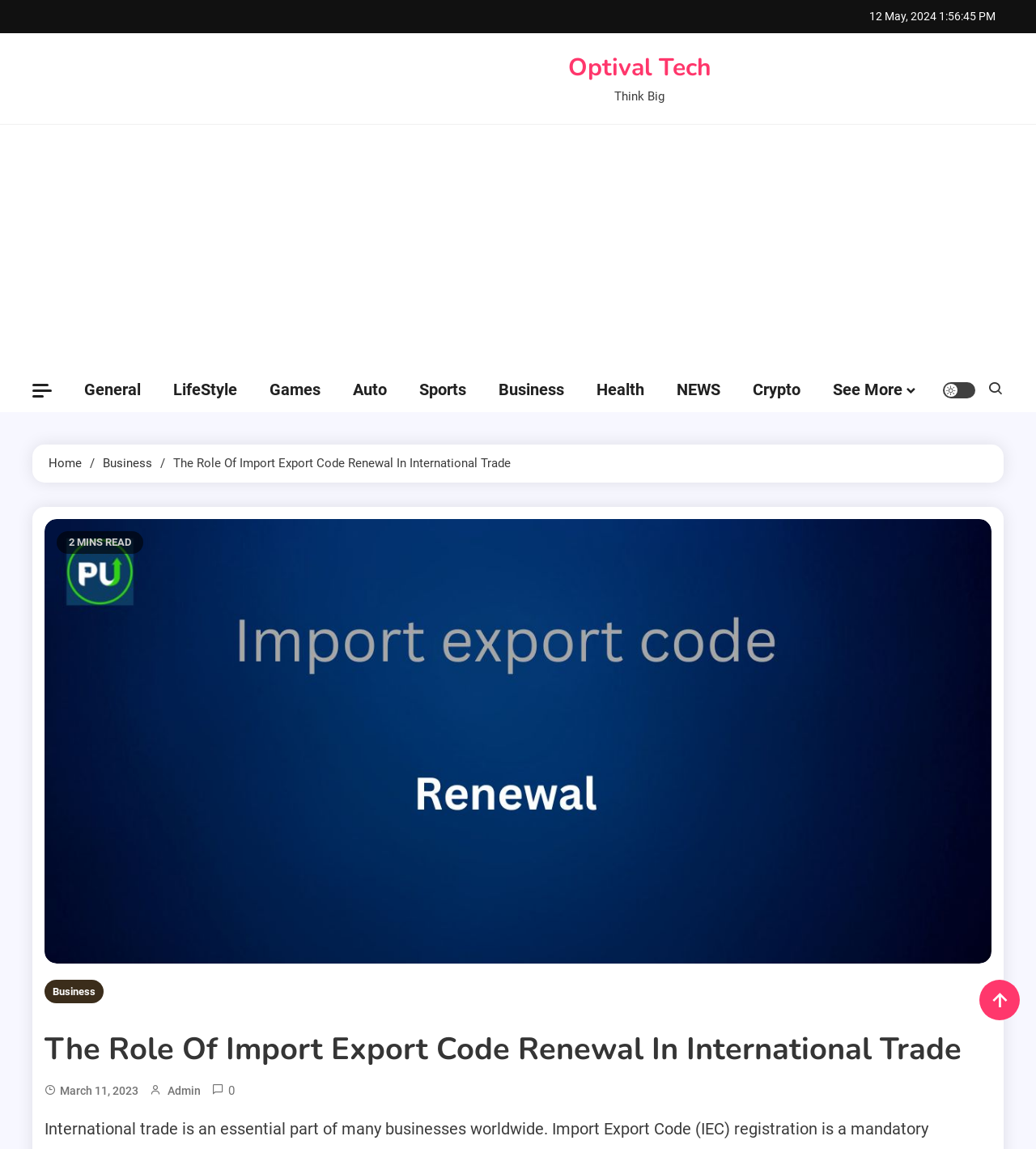Determine the bounding box coordinates of the clickable region to carry out the instruction: "View more news categories".

[0.788, 0.32, 0.895, 0.359]